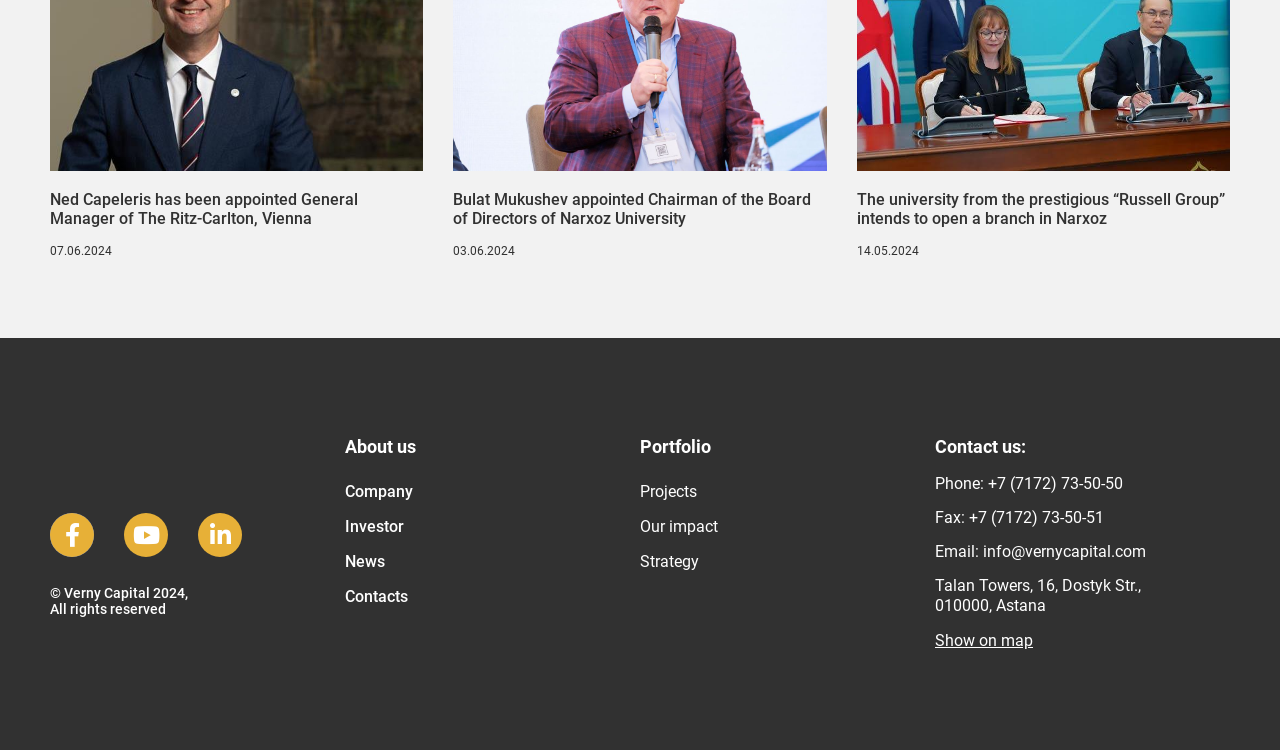What is the name of the company? Using the information from the screenshot, answer with a single word or phrase.

Verny Capital